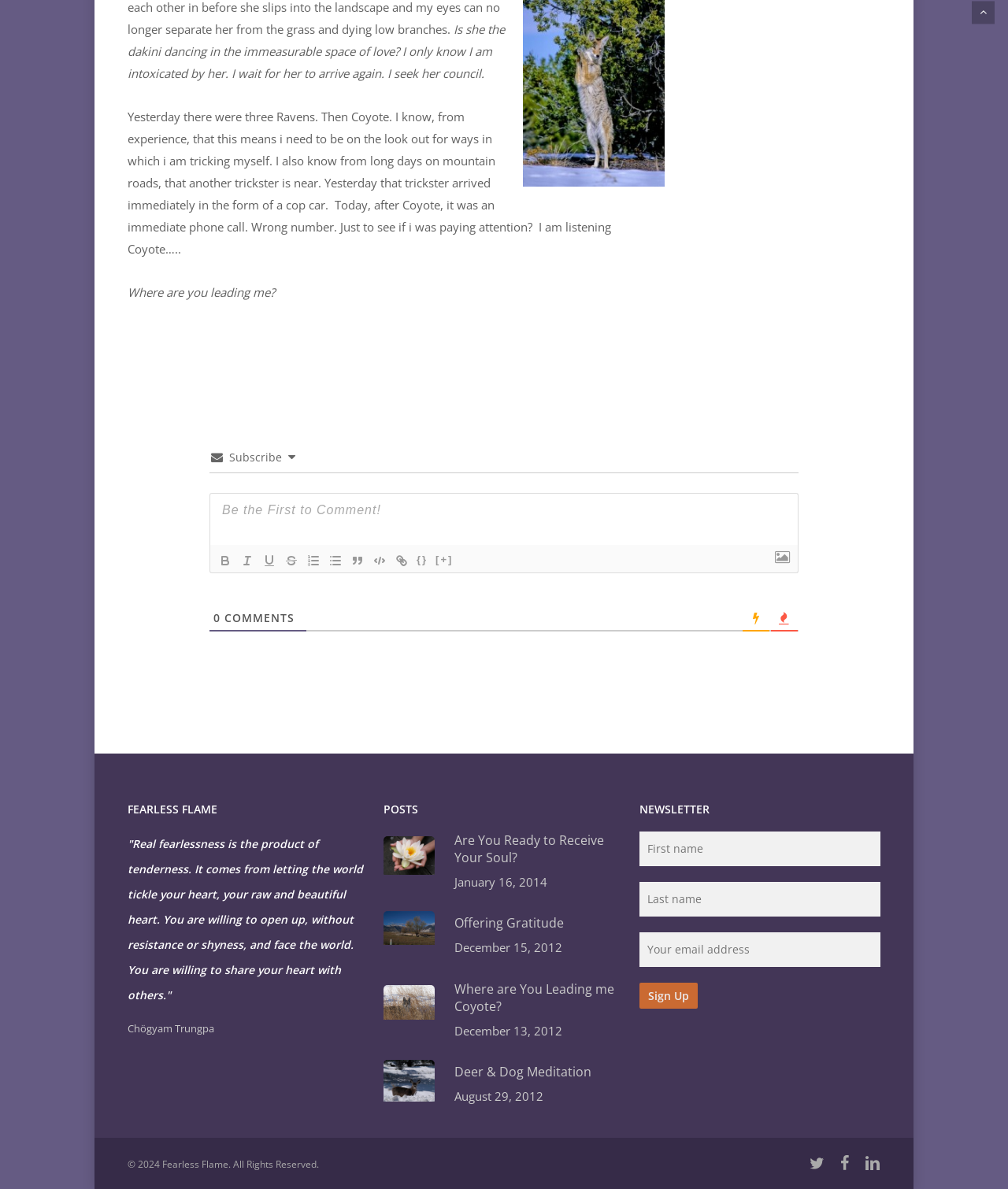Determine the bounding box for the HTML element described here: "parent_node: {} title="Code Block"". The coordinates should be given as [left, top, right, bottom] with each number being a float between 0 and 1.

[0.366, 0.463, 0.387, 0.479]